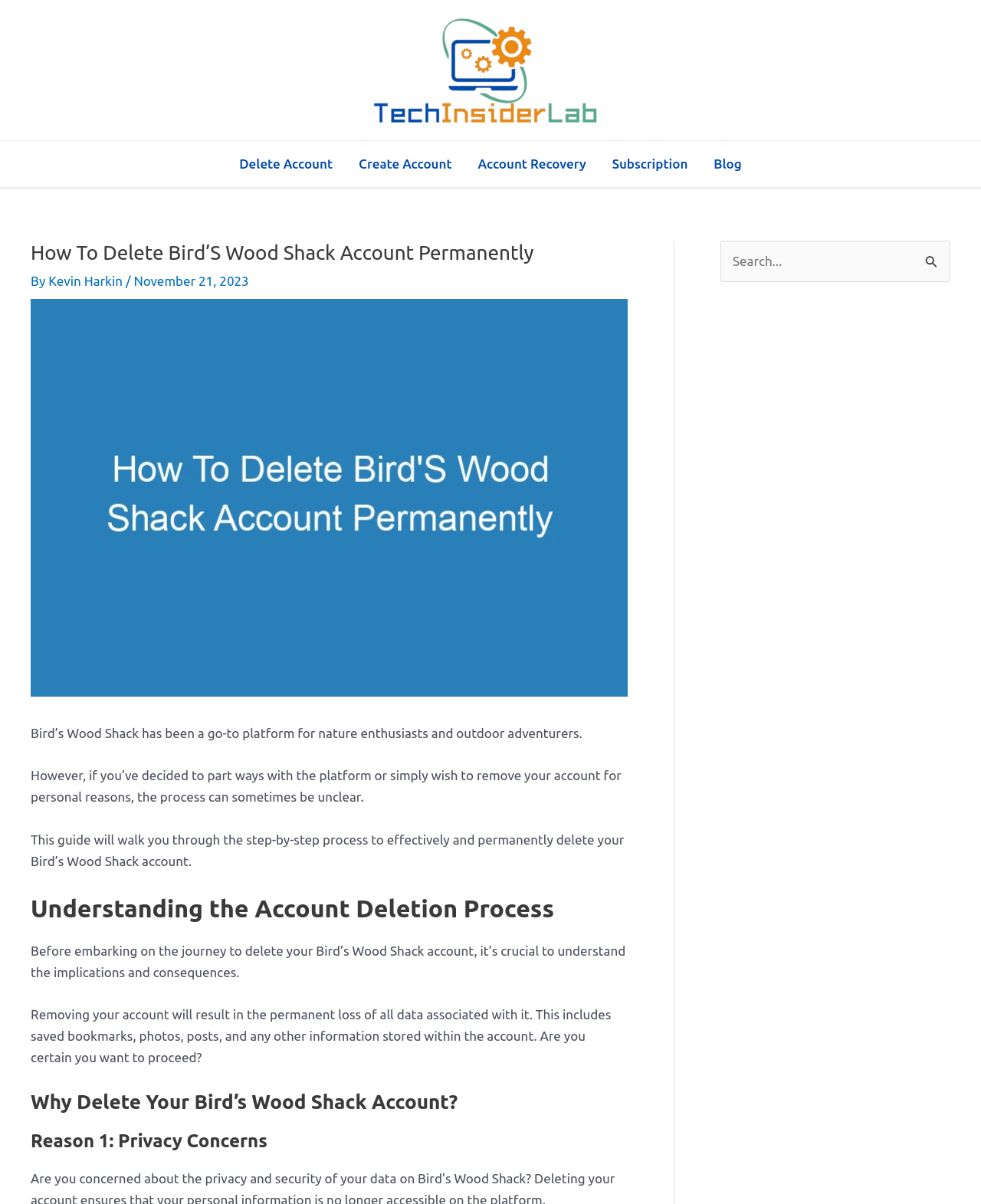Determine the bounding box coordinates of the element that should be clicked to execute the following command: "Click the 'Blog' link".

[0.714, 0.117, 0.769, 0.155]